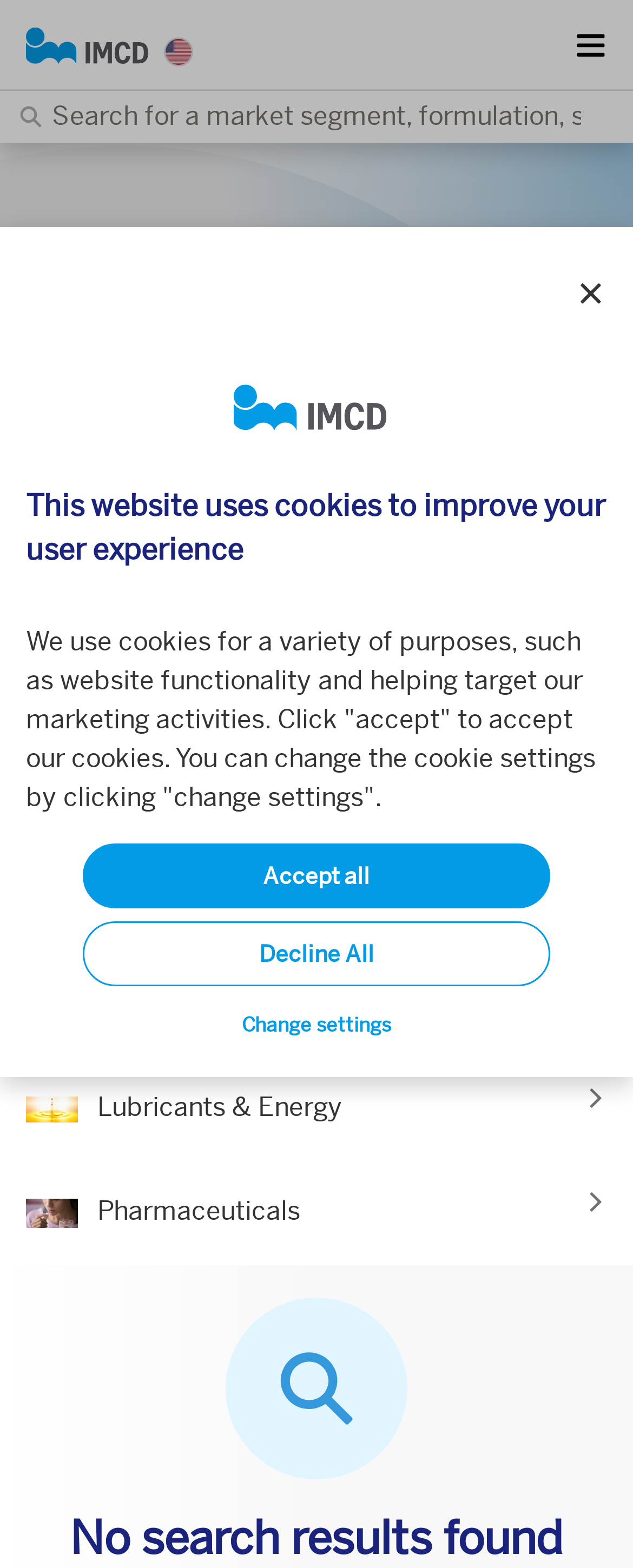Create a detailed narrative of the webpage’s visual and textual elements.

The webpage is about IMCD United States, a company that offers a wide range of products across various markets and applications. At the top left corner, there is a link to the company's homepage, accompanied by the IMCD logo. Next to it, there is a button to toggle the menu. On the top right corner, there is a search box where users can search for specific products.

Below the search box, there is a header section with a title "Our Products" and a subheading "SELECT A MARKET SEGMENT". This section is followed by a series of images and corresponding text labels, each representing a different market segment, such as Advanced Materials, Beauty & Personal Care, Coatings & Construction, and so on. There are a total of 8 market segments listed.

In the middle of the page, there is a section with a logo and a link to the company's homepage. Below this section, there is a button to access the settings.

At the bottom of the page, there is a notification about the website's use of cookies, explaining their purpose and providing options to accept, decline, or change the cookie settings.